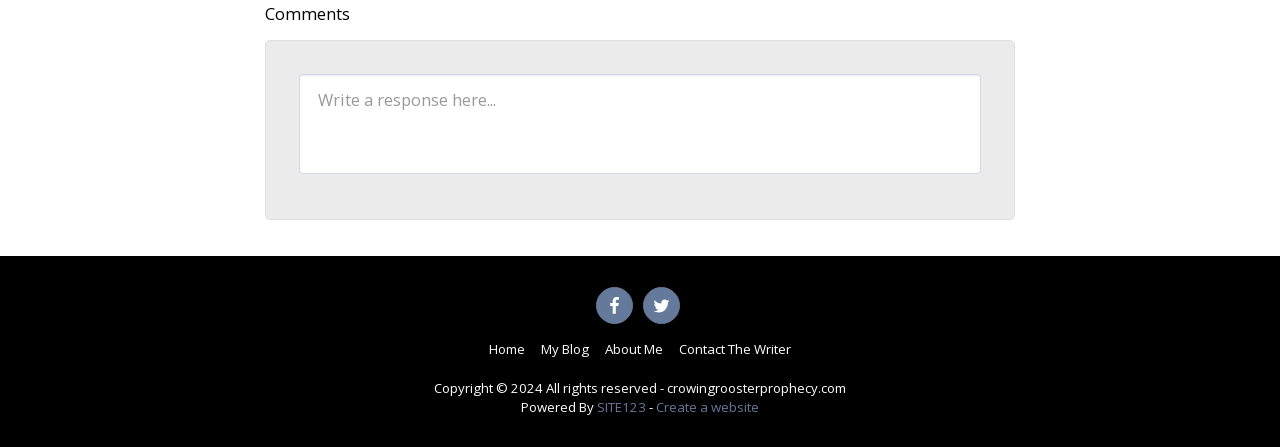Respond to the question below with a single word or phrase:
What is the website powered by?

SITE123